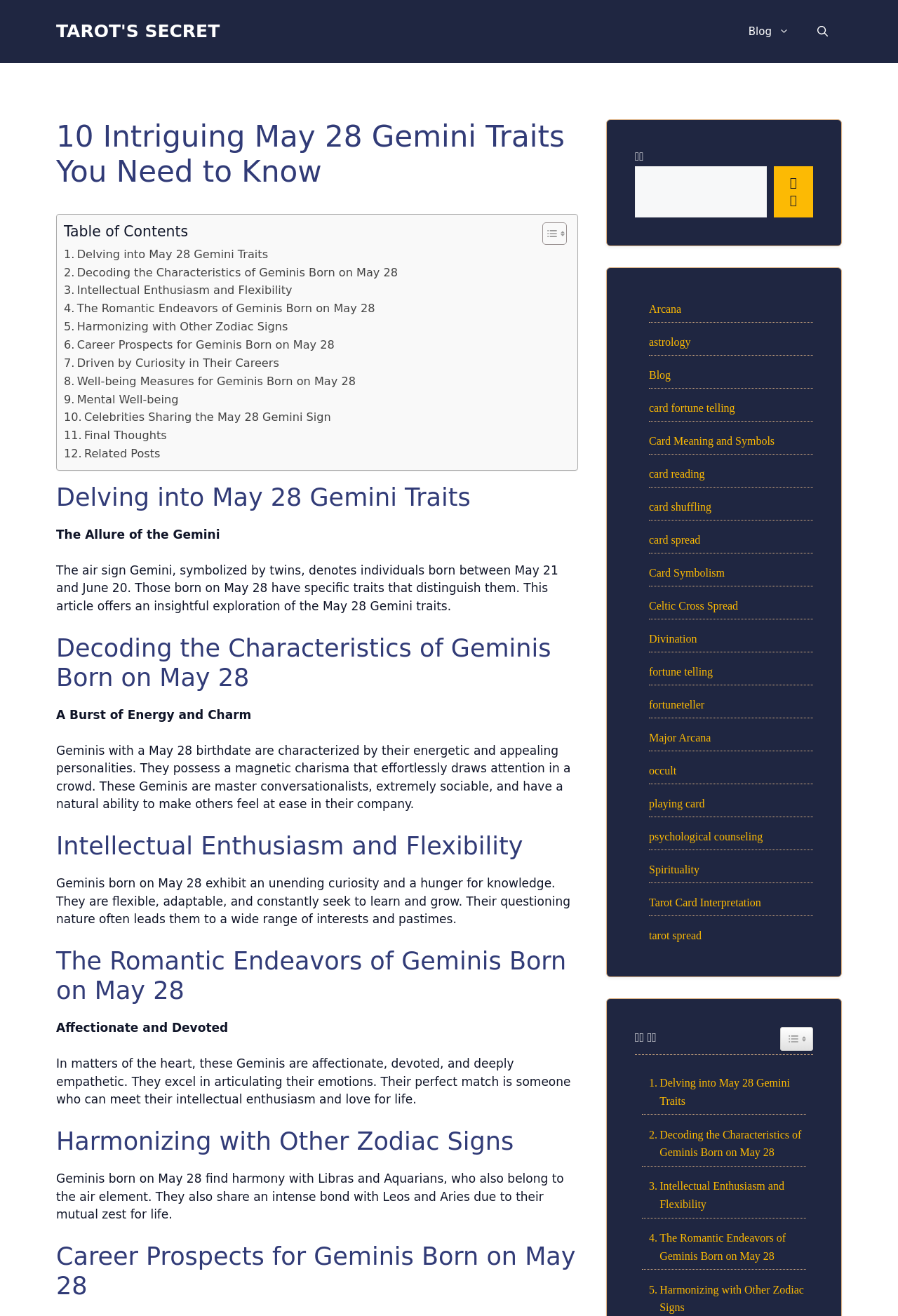Describe all the key features of the webpage in detail.

This webpage is about the traits of Geminis born on May 28. At the top, there is a banner with the site's name and a navigation menu with links to the blog, search, and other sections. Below the banner, there is a heading that reads "10 Intriguing May 28 Gemini Traits You Need to Know". 

On the left side of the page, there is a table of contents with links to different sections of the article, including "Delving into May 28 Gemini Traits", "Decoding the Characteristics of Geminis Born on May 28", and others. Each section has a heading and a brief description of the traits associated with Geminis born on May 28.

The main content of the page is divided into sections, each with a heading and a brief description of the traits. The sections include "The Allure of the Gemini", "Decoding the Characteristics of Geminis Born on May 28", "Intellectual Enthusiasm and Flexibility", and others. Each section has a brief paragraph describing the traits associated with Geminis born on May 28.

On the right side of the page, there are two columns of links to other articles and sections of the site, including "Arcana", "Astrology", "Blog", and others. There is also a search box and a button to toggle the table of contents.

Overall, the page is well-organized and easy to navigate, with clear headings and brief descriptions of the traits associated with Geminis born on May 28.